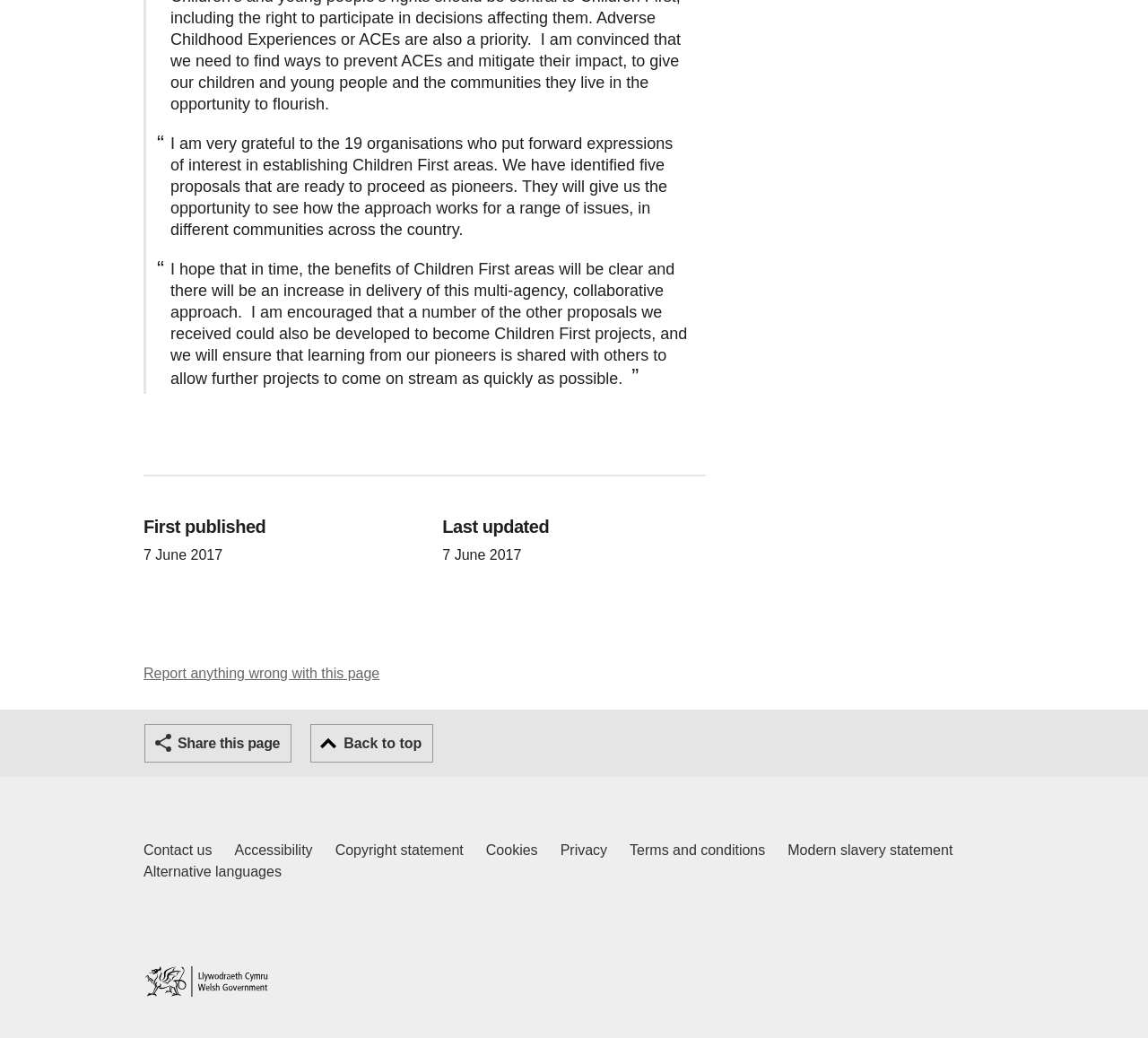What is the purpose of the 'Back to top' button?
Use the screenshot to answer the question with a single word or phrase.

To go back to the top of the page